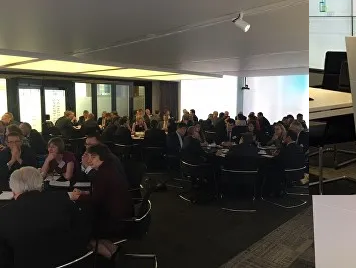Describe every aspect of the image in detail.

The image captures a well-attended discussion forum in a modern conference setting, possibly hosted by the Association of Real Estate Funds (AREF). In the foreground, participants are seated at round tables, engaged in lively discussions. The room appears spacious and well-lit, with large windows allowing natural light to filter through. In the background, several groups of attendees can be seen, some working on laptops, indicating a collaborative environment. The decor is contemporary, reflecting a professional atmosphere suitable for industry deliberations. This event is likely focused on real estate fund behavior, aligning with the report discussed in the associated text.